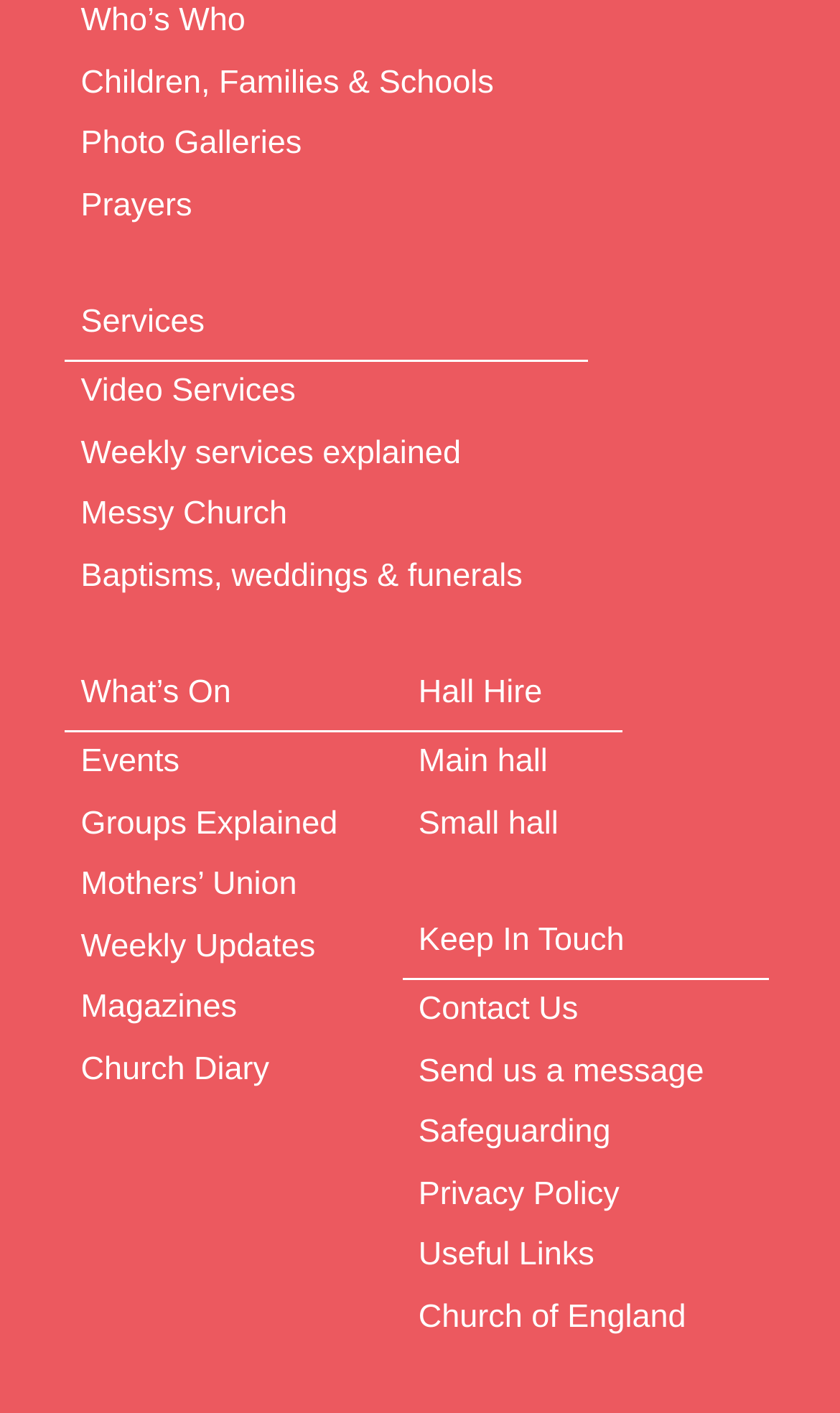Pinpoint the bounding box coordinates of the area that should be clicked to complete the following instruction: "View Children, Families & Schools". The coordinates must be given as four float numbers between 0 and 1, i.e., [left, top, right, bottom].

[0.077, 0.037, 0.607, 0.08]